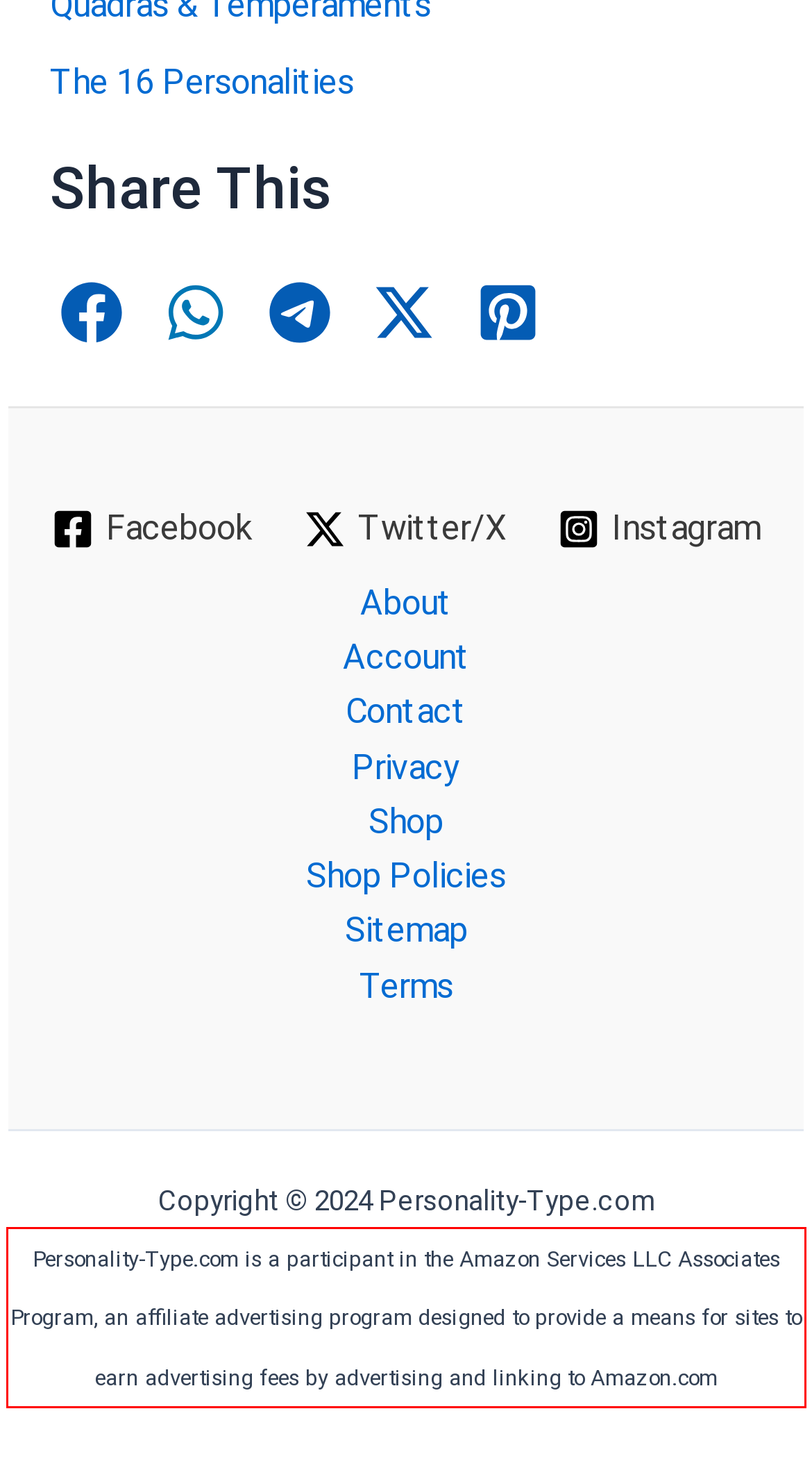Examine the screenshot of the webpage, locate the red bounding box, and perform OCR to extract the text contained within it.

Personality-Type.com is a participant in the Amazon Services LLC Associates Program, an affiliate advertising program designed to provide a means for sites to earn advertising fees by advertising and linking to Amazon.com